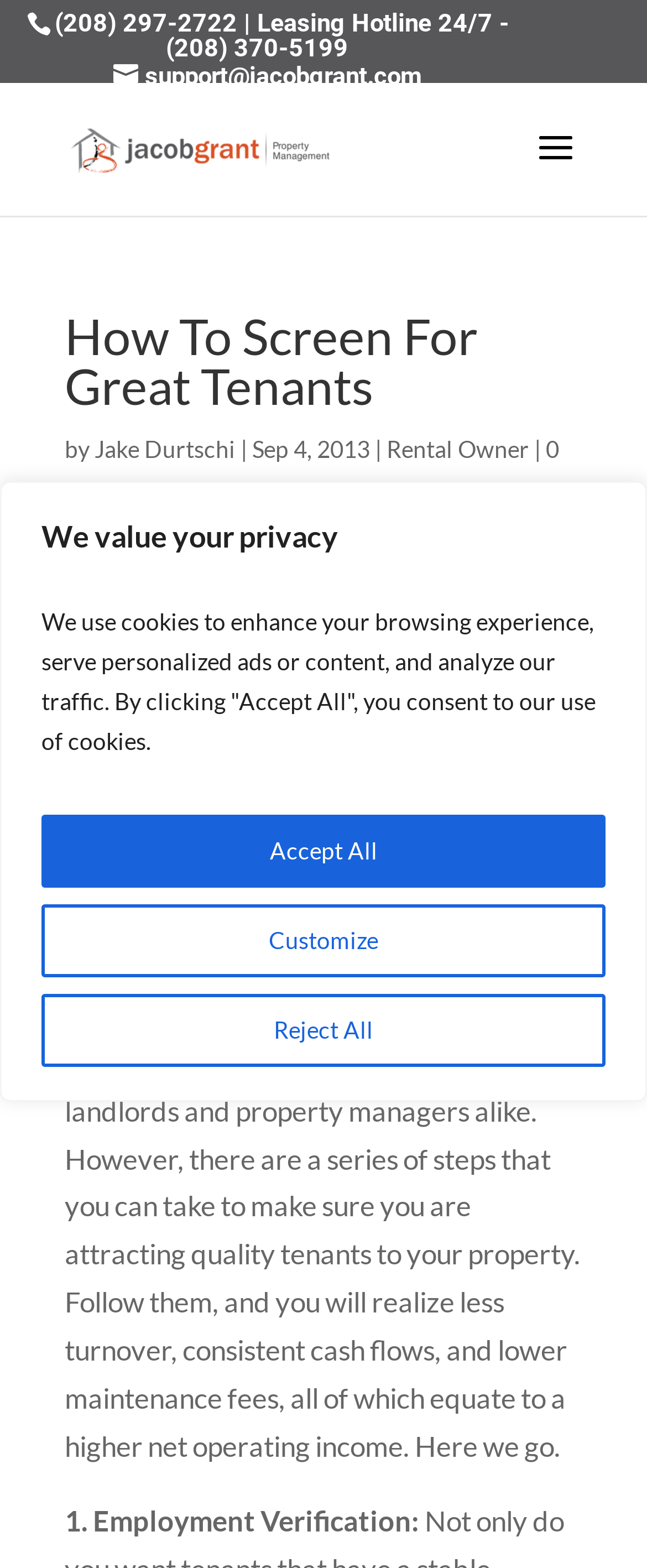What is the phone number of the Leasing Hotline?
Look at the image and answer the question using a single word or phrase.

(208) 370-5199